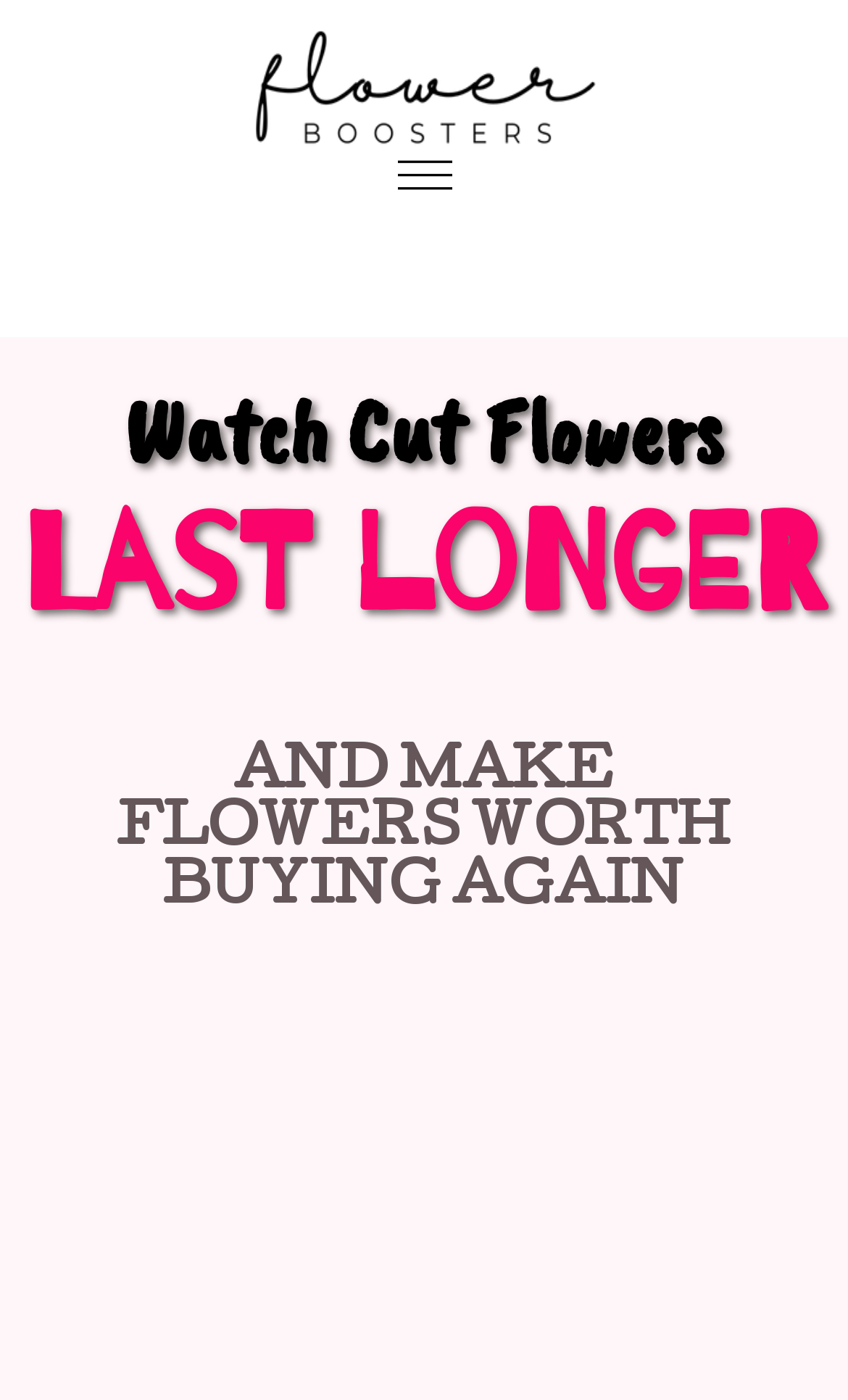Give a short answer using one word or phrase for the question:
How many links are there on this webpage?

2